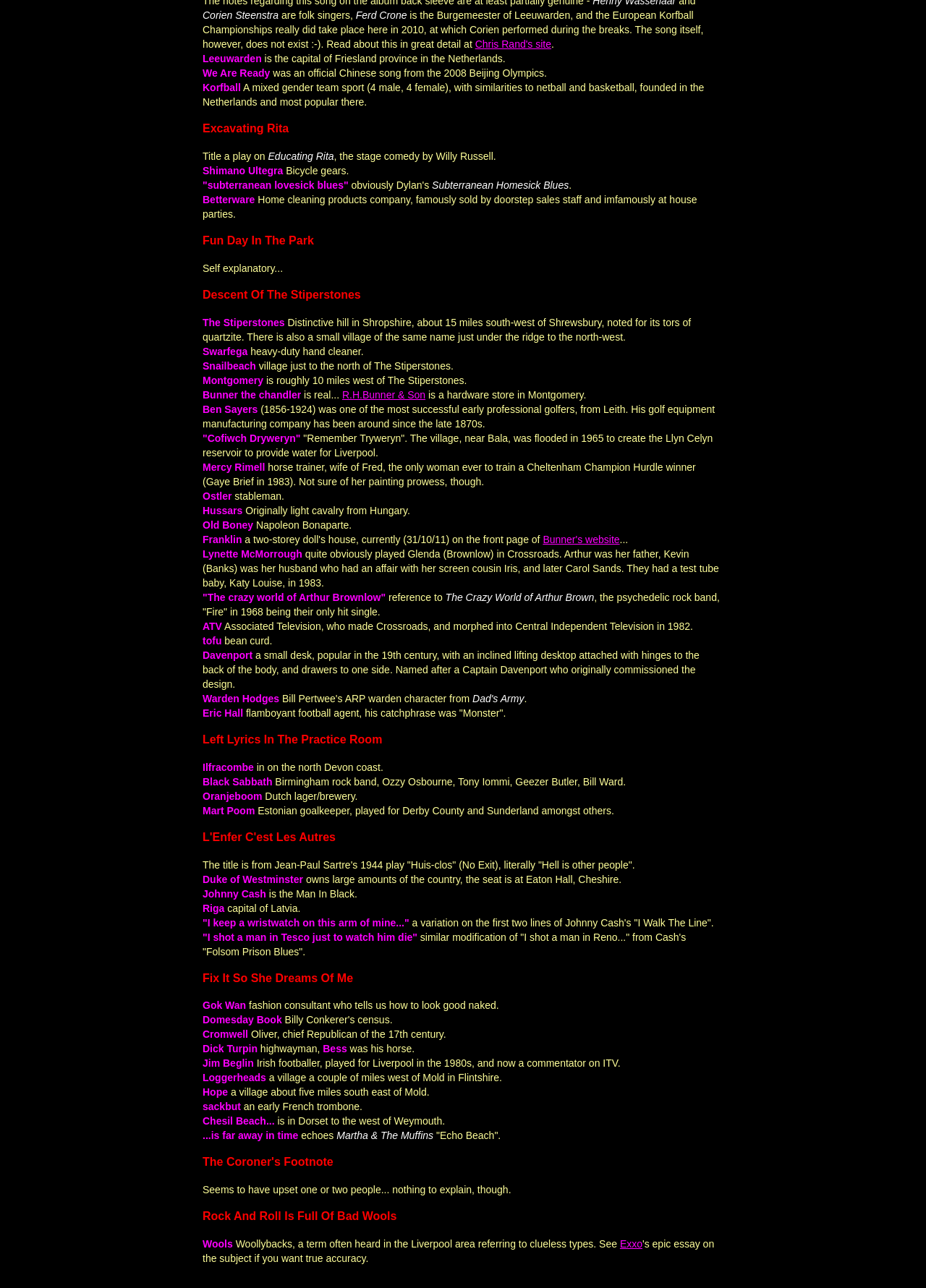Refer to the element description Bunner's website and identify the corresponding bounding box in the screenshot. Format the coordinates as (top-left x, top-left y, bottom-right x, bottom-right y) with values in the range of 0 to 1.

[0.586, 0.414, 0.669, 0.423]